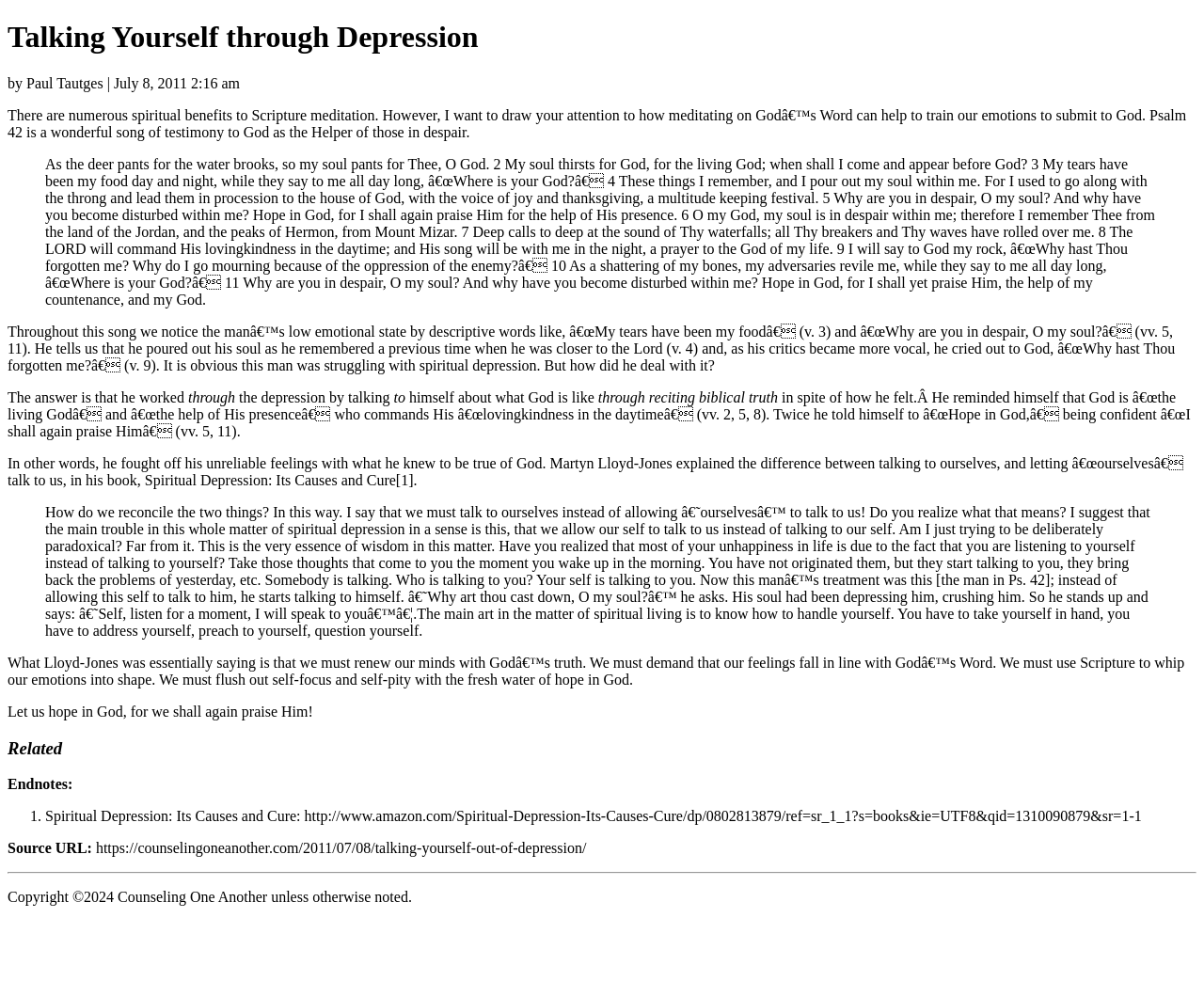Create a detailed narrative describing the layout and content of the webpage.

The webpage is about talking oneself through depression, with a focus on spiritual benefits and the importance of meditating on God's Word. At the top, there is a heading "Talking Yourself through Depression" followed by a subheading "by Paul Tautges | July 8, 2011 2:16 am". 

Below the heading, there is a block of text that discusses the benefits of Scripture meditation in helping to train emotions to submit to God. The text references Psalm 42, which is presented in a blockquote format. The psalm is a song of testimony to God as the Helper of those in despair, and it expresses the writer's emotional state, including feelings of despair and tears.

Following the psalm, there is a discussion about how the writer dealt with spiritual depression by talking to himself about what God is like, reciting biblical truth, and reminding himself of God's lovingkindness. This is contrasted with allowing one's self to talk to oneself, which can lead to unhappiness and spiritual depression.

The webpage also includes a quote from Martyn Lloyd-Jones' book "Spiritual Depression: Its Causes and Cure", which emphasizes the importance of talking to oneself instead of allowing oneself to talk to oneself. This is seen as a key to spiritual living, where one must take oneself in hand, address oneself, preach to oneself, and question oneself.

Towards the bottom of the page, there is a section titled "Related" and a list of endnotes, including a reference to Lloyd-Jones' book. The webpage concludes with a copyright notice at the very bottom.